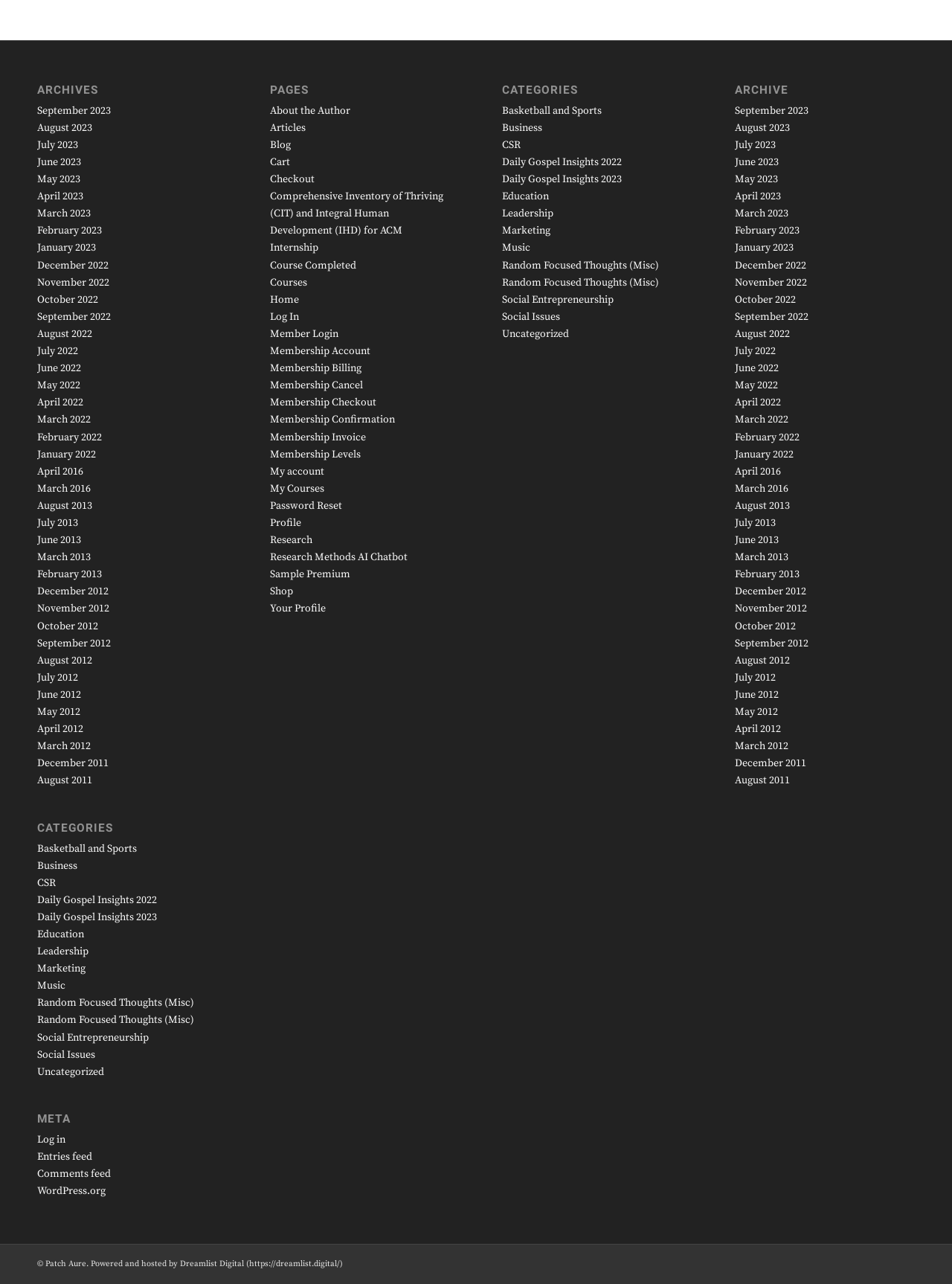Locate the bounding box coordinates of the clickable area to execute the instruction: "browse categories". Provide the coordinates as four float numbers between 0 and 1, represented as [left, top, right, bottom].

[0.039, 0.64, 0.228, 0.65]